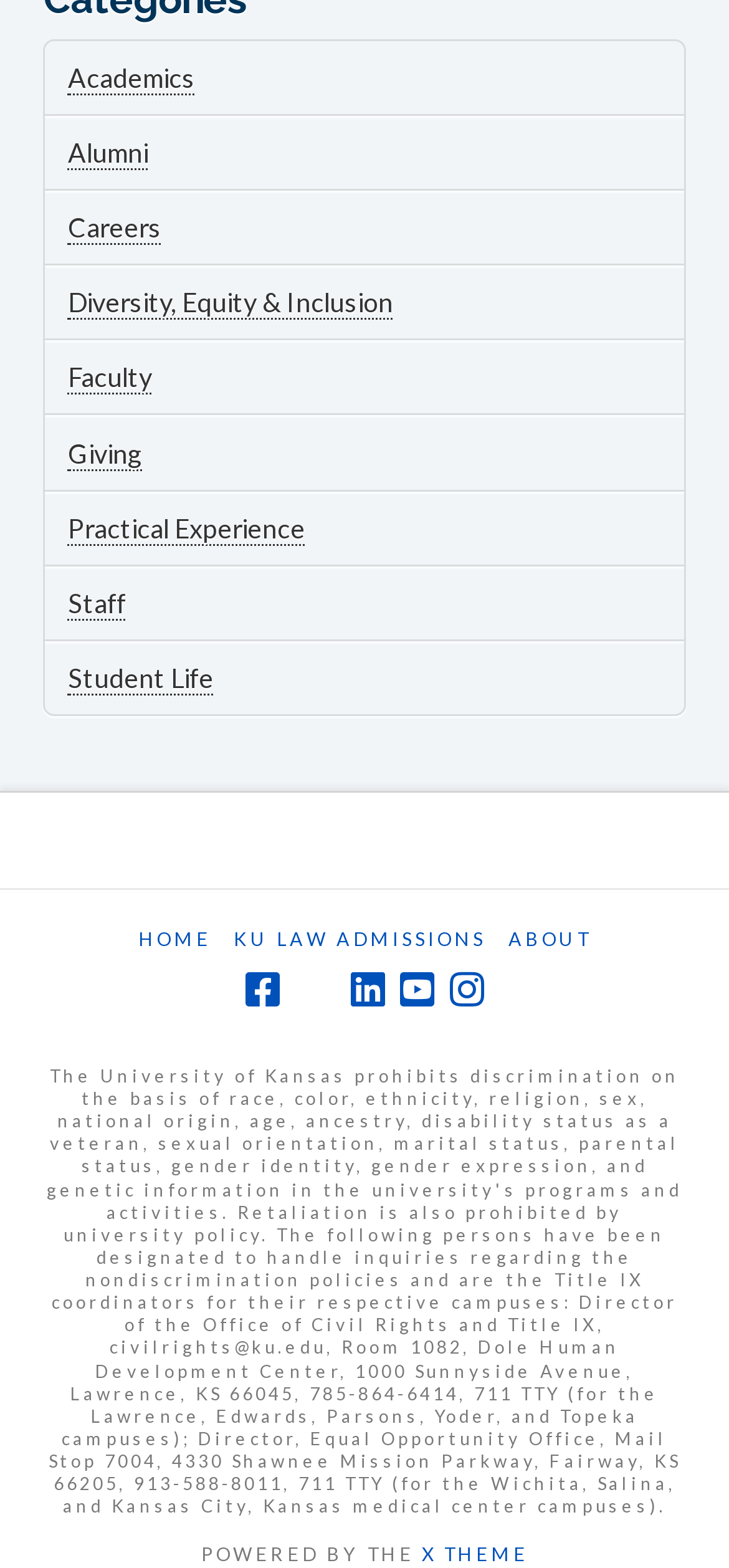Identify the bounding box coordinates of the clickable region necessary to fulfill the following instruction: "Learn about Diversity, Equity & Inclusion". The bounding box coordinates should be four float numbers between 0 and 1, i.e., [left, top, right, bottom].

[0.093, 0.183, 0.539, 0.204]